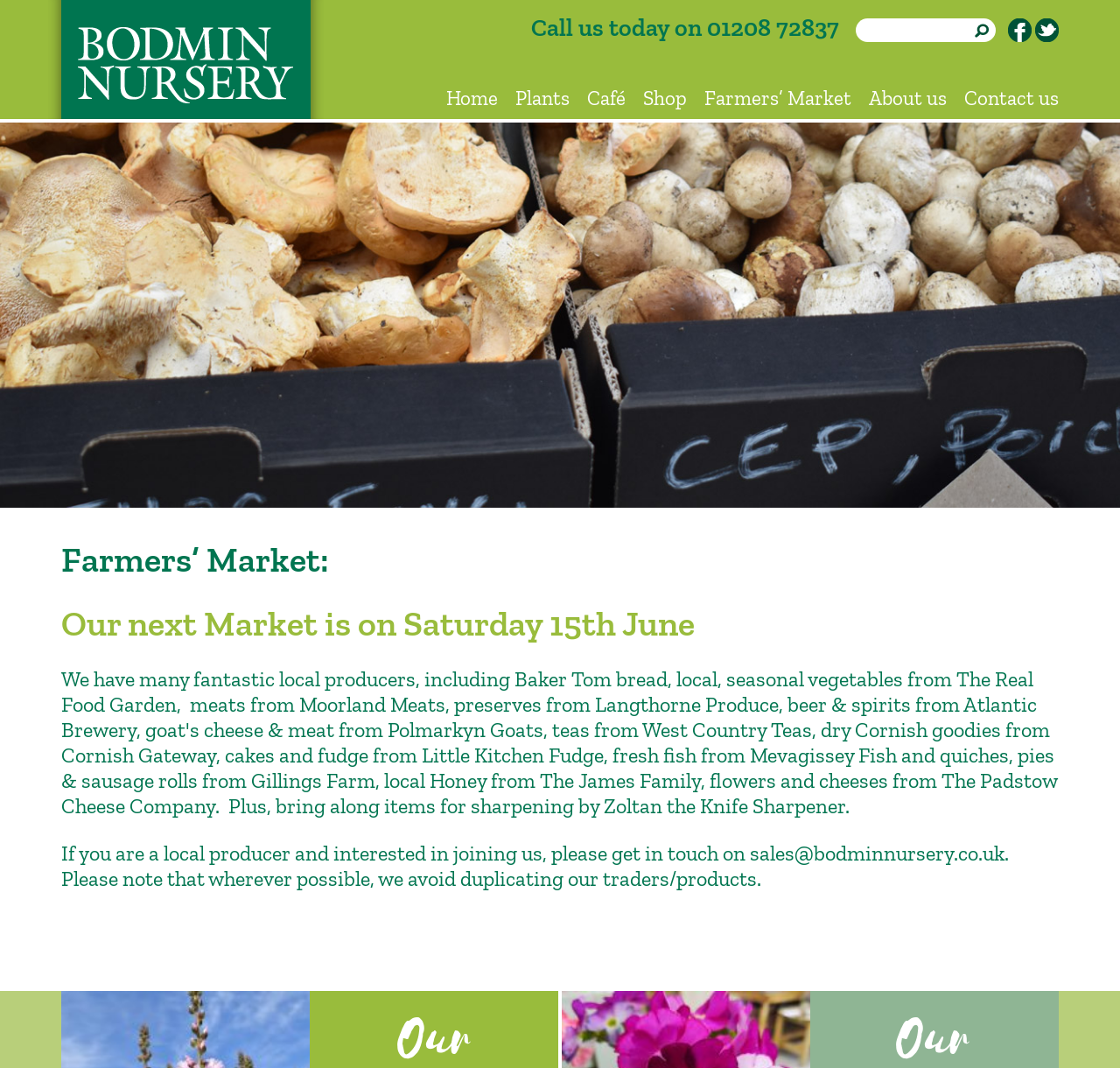Determine the bounding box coordinates of the region to click in order to accomplish the following instruction: "Click the 'Home' link". Provide the coordinates as four float numbers between 0 and 1, specifically [left, top, right, bottom].

[0.391, 0.072, 0.452, 0.111]